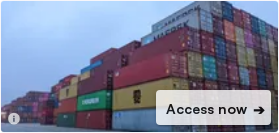Using the elements shown in the image, answer the question comprehensively: What is the purpose of the button in the foreground?

The prominent button labeled 'Access now ➔' in the foreground of the image appears to be an invitation for viewers to delve deeper into related content or services, implying that its purpose is to provide access to additional information or resources.